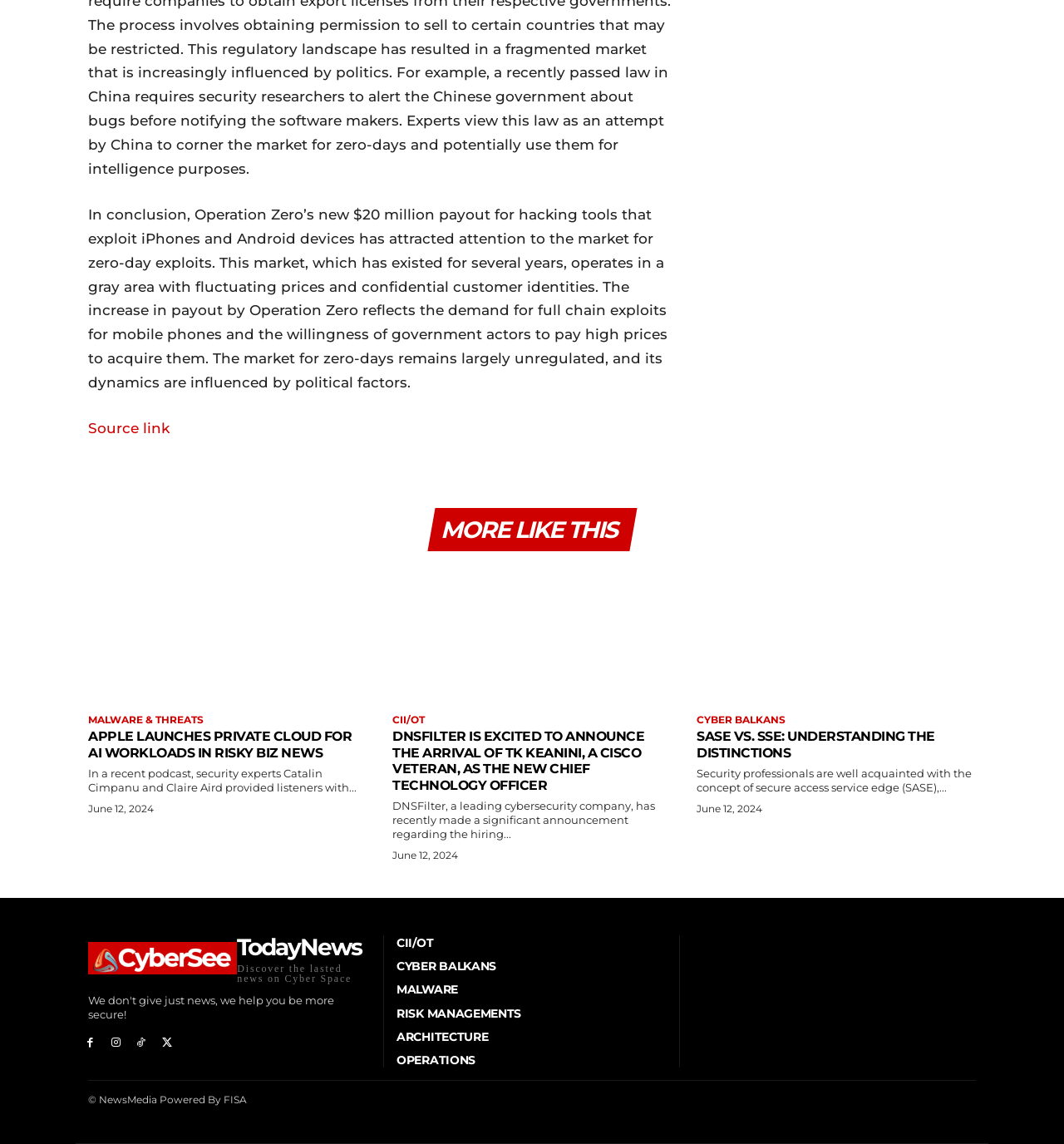Please reply to the following question using a single word or phrase: 
What is the category of the link 'APPLE LAUNCHES PRIVATE CLOUD FOR AI WORKLOADS IN RISKY BIZ NEWS'?

MORE LIKE THIS